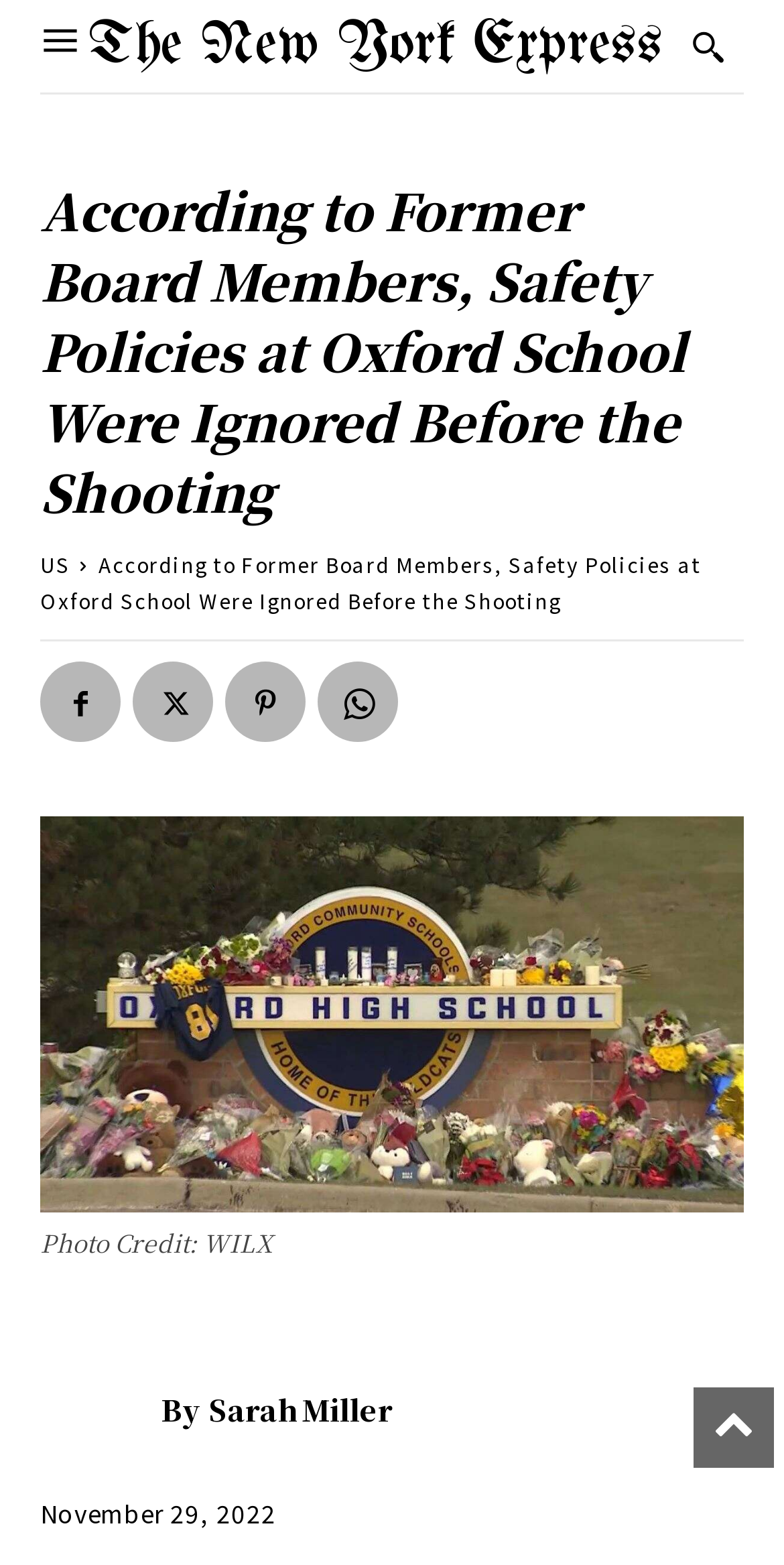Summarize the webpage comprehensively, mentioning all visible components.

The webpage appears to be a news article from The New York Express, with a focus on the Oxford High School shooting in Michigan. At the top of the page, there is a logo image on the left and a link to The New York Express on the right. Below the logo, there is a heading that summarizes the article's content, which is about the school district and community still struggling one year after the shooting.

On the top-right corner, there are four social media links represented by icons. Below the heading, there is a link to the "US" section, followed by four more links with icons. A large figure takes up most of the page, containing an image related to the article, with a caption "Photo Credit: WILX" at the bottom.

To the right of the figure, there is a byline with the author's name, Sarah Miller, accompanied by a small image. Below the byline, there is a timestamp indicating the article's publication date, November 29, 2022.